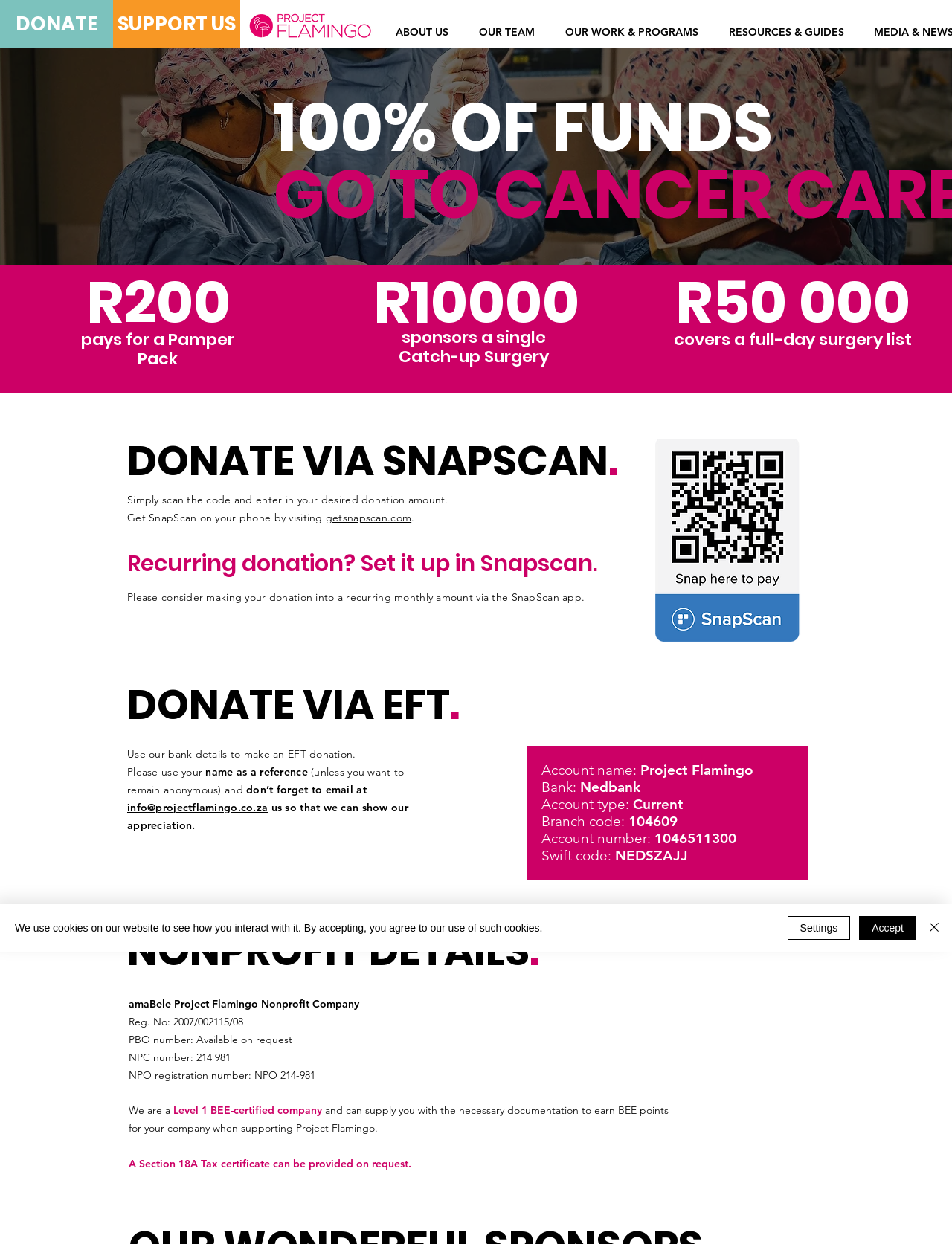Extract the main heading text from the webpage.

100% OF FUNDS
GO TO CANCER CARE